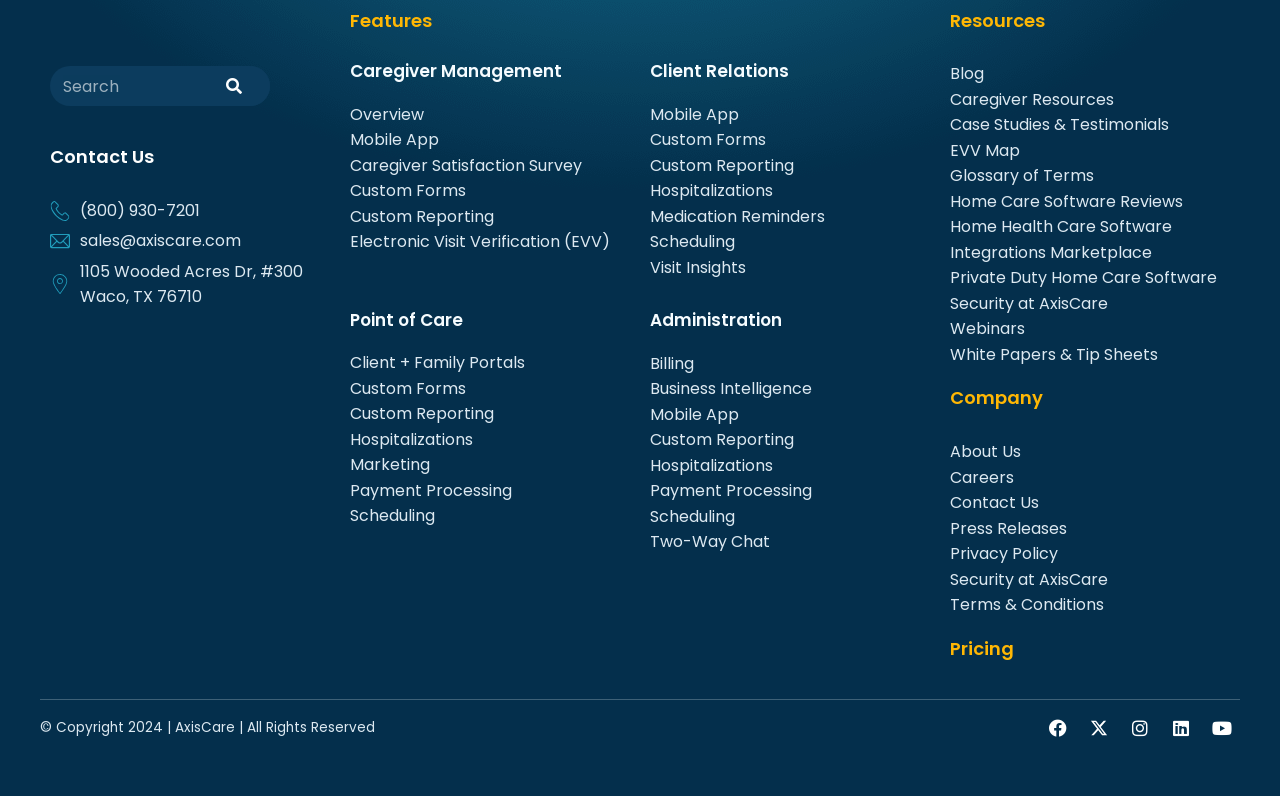Identify the bounding box coordinates of the clickable section necessary to follow the following instruction: "Contact us". The coordinates should be presented as four float numbers from 0 to 1, i.e., [left, top, right, bottom].

[0.039, 0.184, 0.258, 0.211]